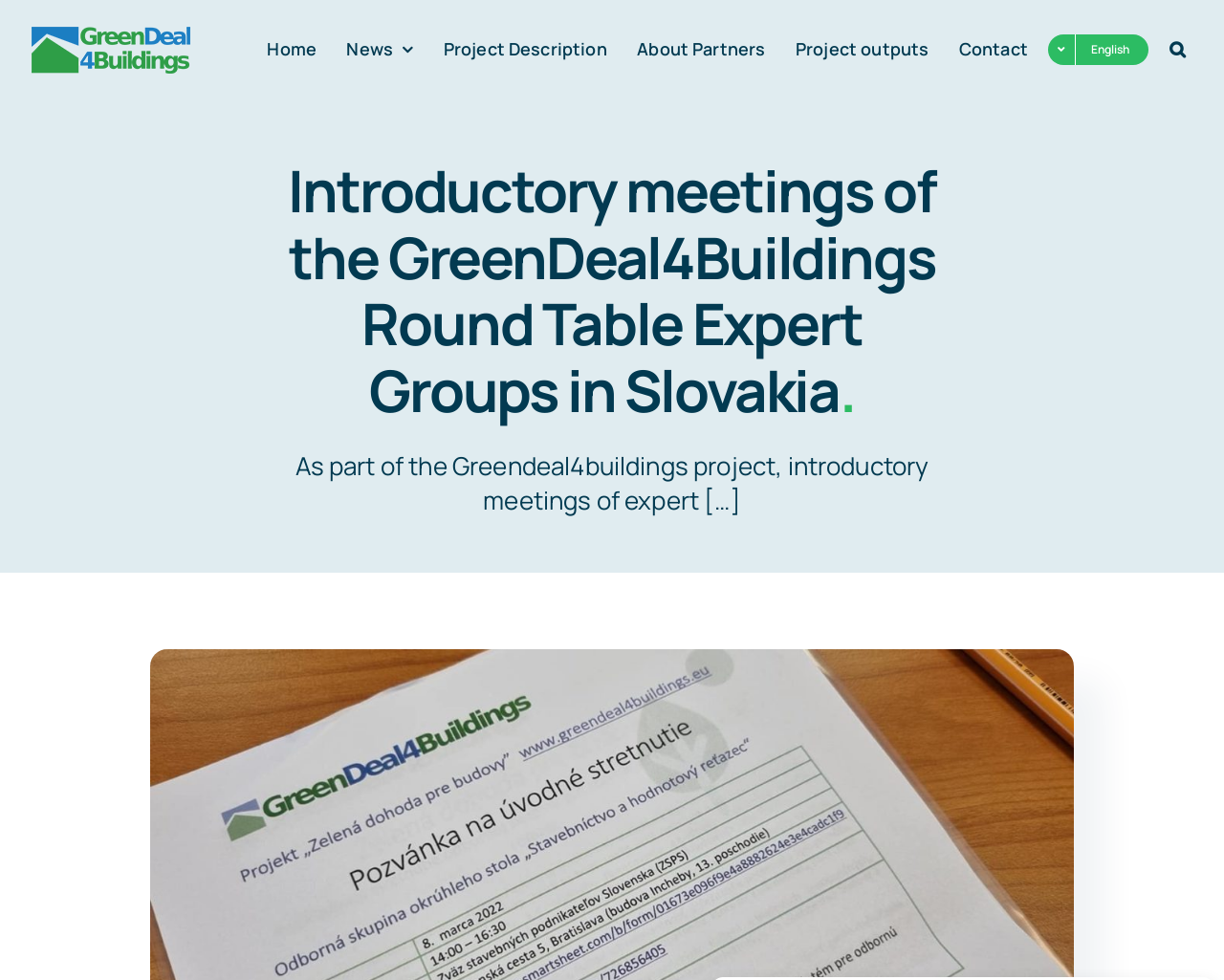Please specify the bounding box coordinates of the clickable region to carry out the following instruction: "Read about how mould affects your health". The coordinates should be four float numbers between 0 and 1, in the format [left, top, right, bottom].

None